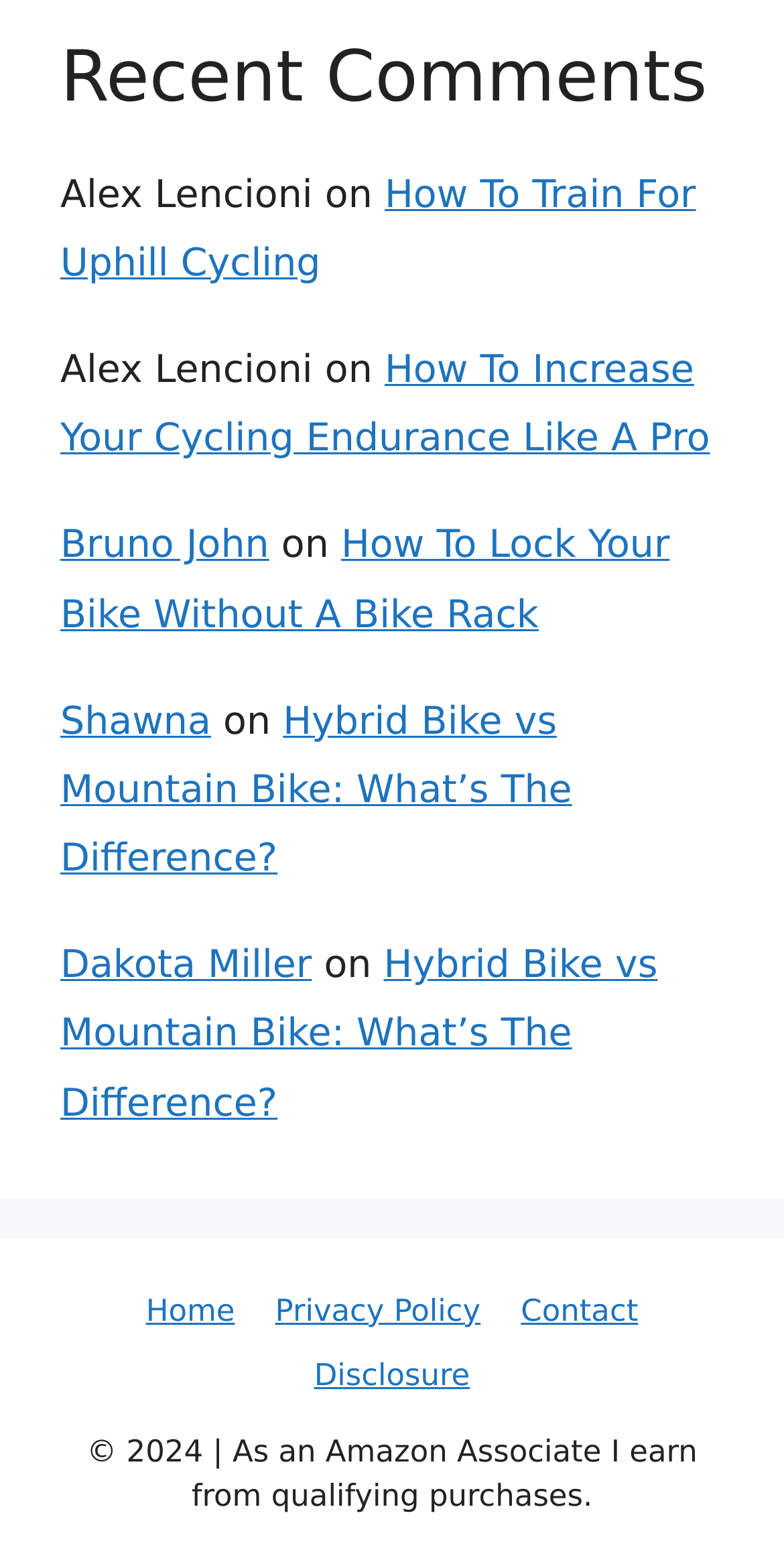Please predict the bounding box coordinates of the element's region where a click is necessary to complete the following instruction: "view recent comments". The coordinates should be represented by four float numbers between 0 and 1, i.e., [left, top, right, bottom].

[0.077, 0.023, 0.923, 0.077]